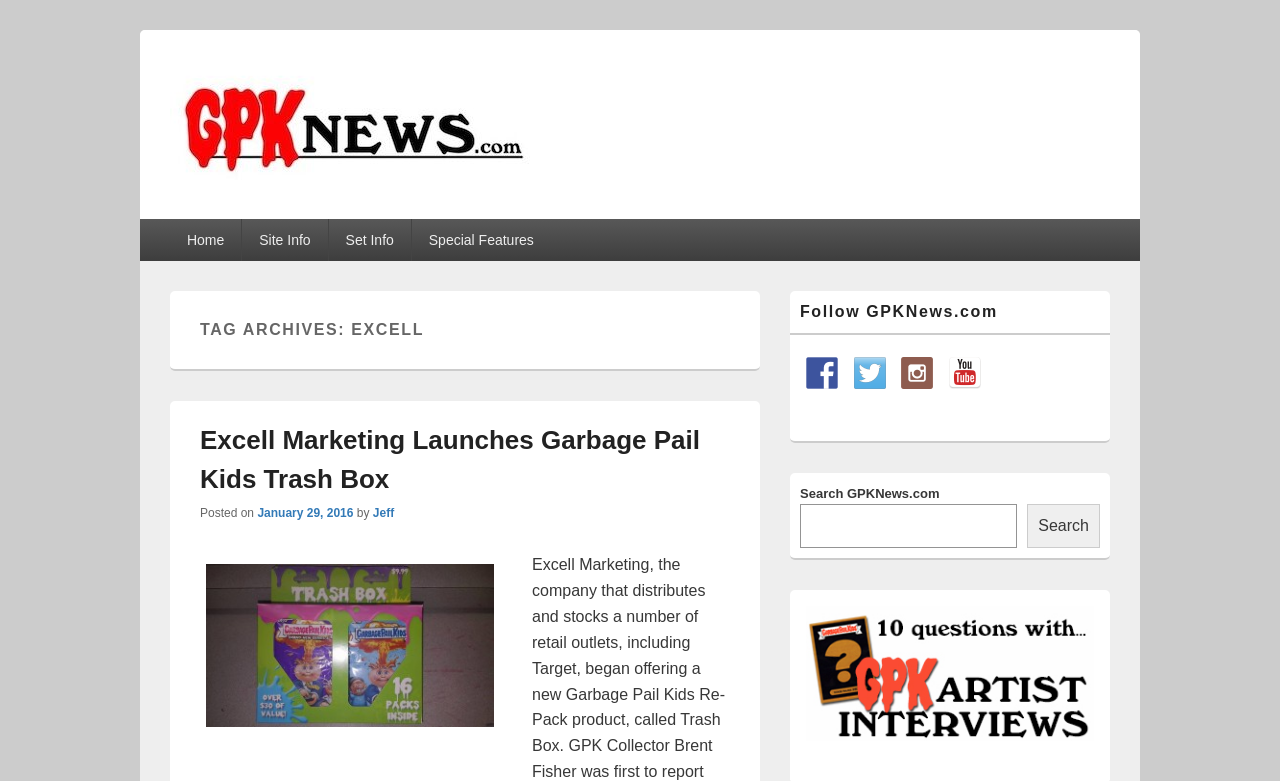Produce a meticulous description of the webpage.

The webpage is about Garbage Pail Kids News, with the title "Excell | GPKNews.com" at the top. Below the title, there is a logo image of GPKNews.com, accompanied by a link to the website. To the right of the logo, there is a text "Garbage Pail Kids News".

The primary menu is located below the title, spanning across the top of the page. It consists of five links: "Home", "Site Info", "Set Info", "Special Features", and a heading "Primary menu".

Below the primary menu, there is a header section with a heading "TAG ARCHIVES: EXCELL". Within this section, there is a subheading "Excell Marketing Launches Garbage Pail Kids Trash Box", which is a link to an article. The article has a posted date "January 29, 2016" and an author "Jeff". There is also an image related to the article, located at the bottom of the section.

To the right of the header section, there is a sidebar with a heading "Primary Sidebar Widget Area". Within the sidebar, there is a section "Follow GPKNews.com" with four social media links. Below the social media links, there is a search bar with a label "Search GPKNews.com" and a search button. There is also an image related to the search function.